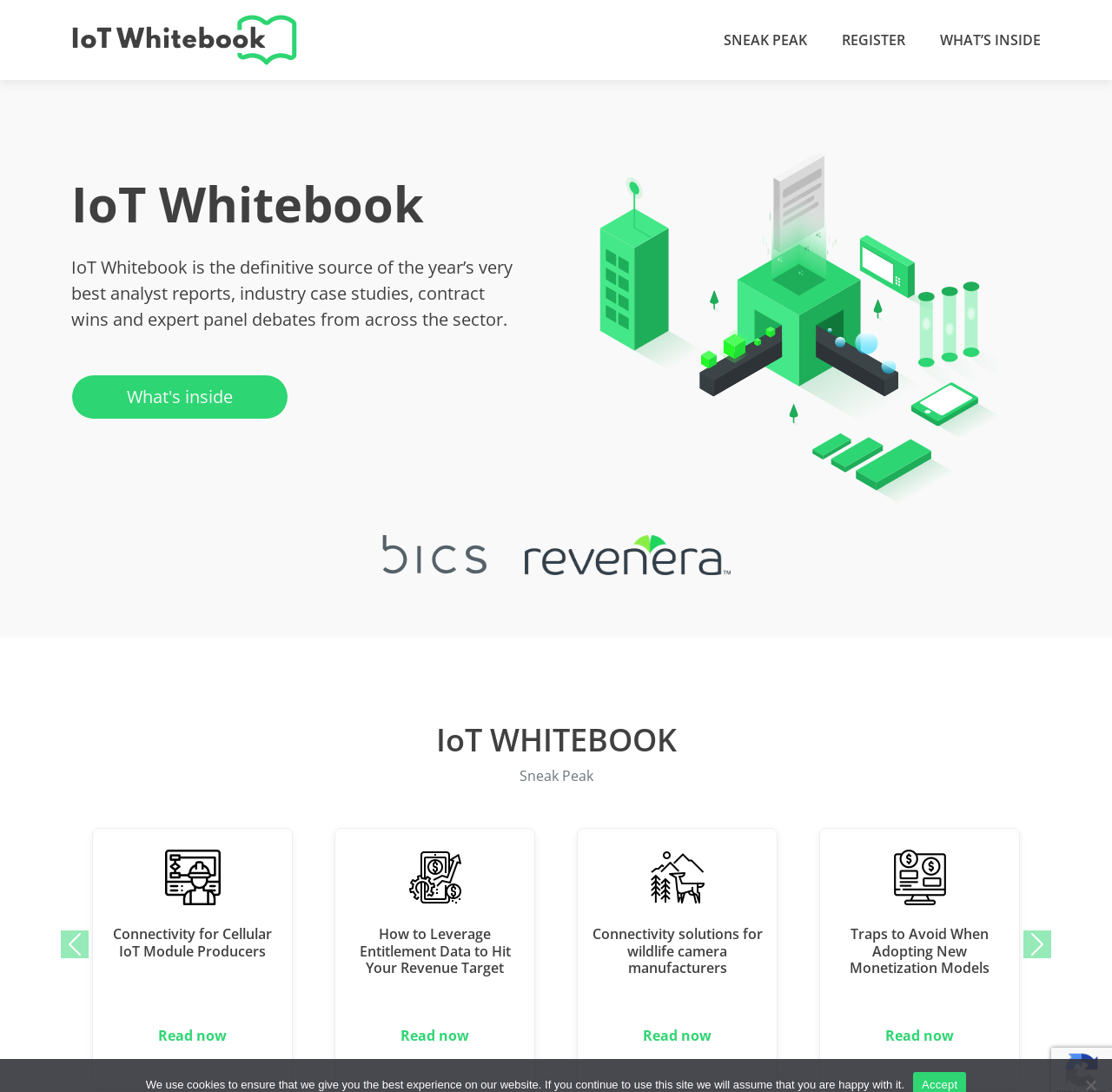Can you identify the bounding box coordinates of the clickable region needed to carry out this instruction: 'Rent Cookie Monster Adult Sized Mascots'? The coordinates should be four float numbers within the range of 0 to 1, stated as [left, top, right, bottom].

None